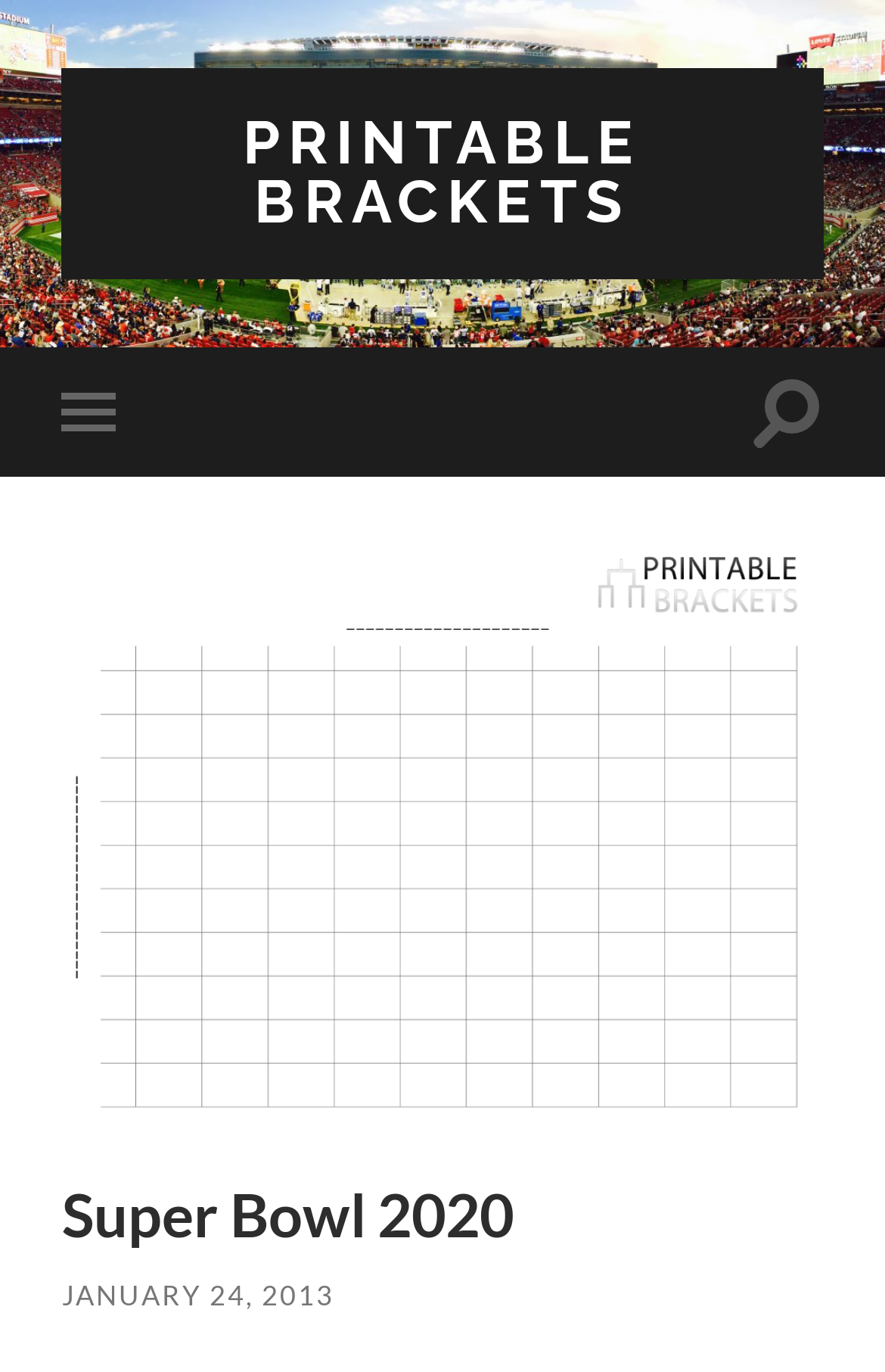Provide your answer in one word or a succinct phrase for the question: 
What is the purpose of the 'Toggle mobile menu' button?

To toggle mobile menu